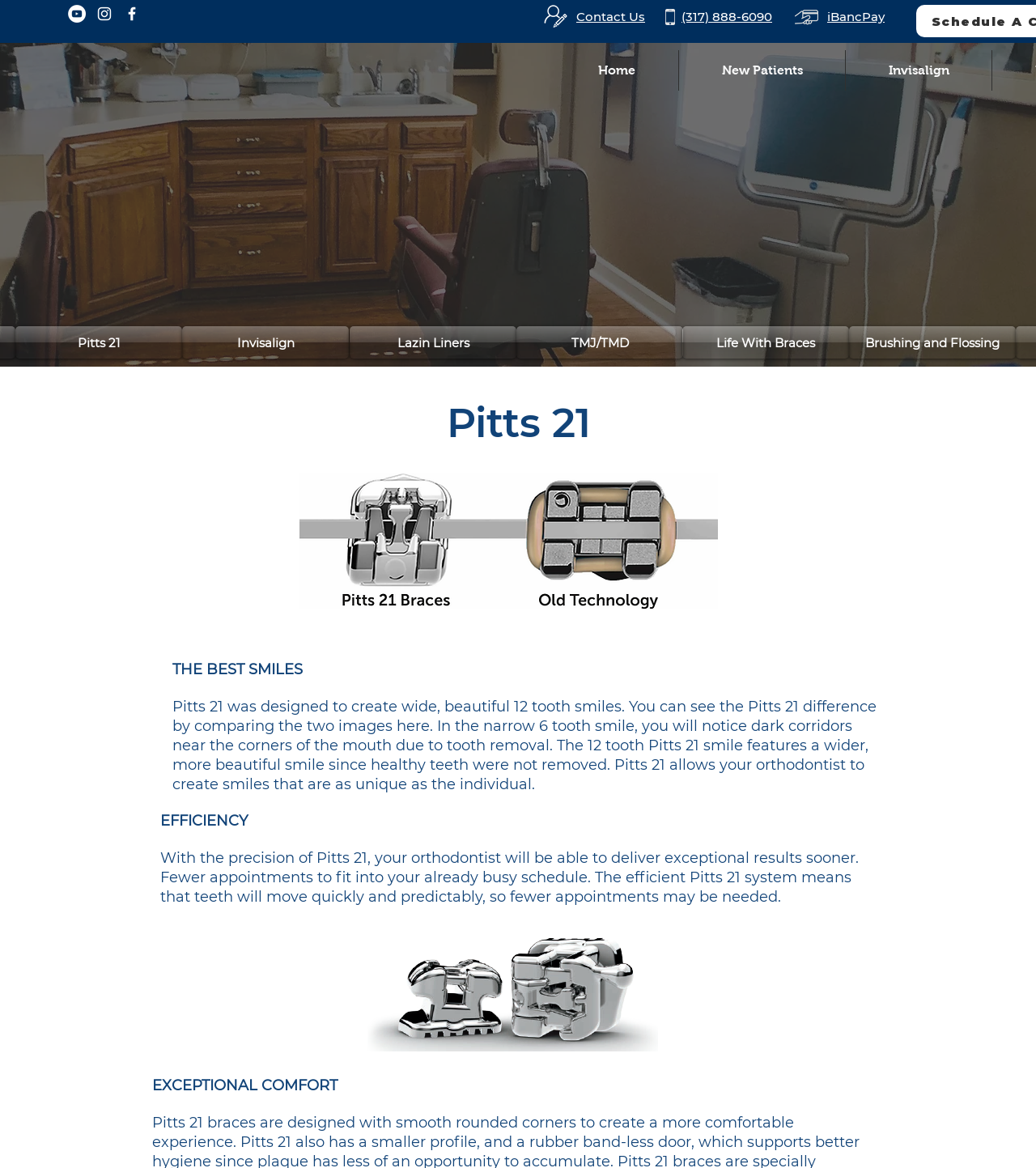Provide a thorough summary of the webpage.

The webpage is about Pitts 21, a dental service provider. At the top left corner, there is a social bar with links to YouTube, Instagram, and Facebook, each accompanied by an image. Below the social bar, there is a contact link with an image of a PNG file. 

To the right of the contact link, there is a heading "Contact Us" with a link to the same. Next to it, there is an image of a blue art transparent cell. Below this, there is a heading with a phone number "(317) 888-6090" which is also a link. To the right of the phone number, there is an image of a card in use.

Further down, there is a heading "iBancPay" with a link to the same. At the bottom right corner, there is a "Continue" button with an image of a photo taken on June 26. 

Above the "Continue" button, there are several links to different sections of the website, including "Home", "New Patients", "Invisalign", and others. 

In the middle of the page, there is a heading "Pitts 21" with an image below it. The image is accompanied by a paragraph of text describing the benefits of Pitts 21, including its ability to create wide, beautiful smiles without removing healthy teeth. 

Below this, there are three sections with headings "THE BEST SMILES", "EFFICIENCY", and "EXCEPTIONAL COMFORT", each with a paragraph of text describing the benefits of Pitts 21 in these areas. The "EFFICIENCY" section also includes an image.